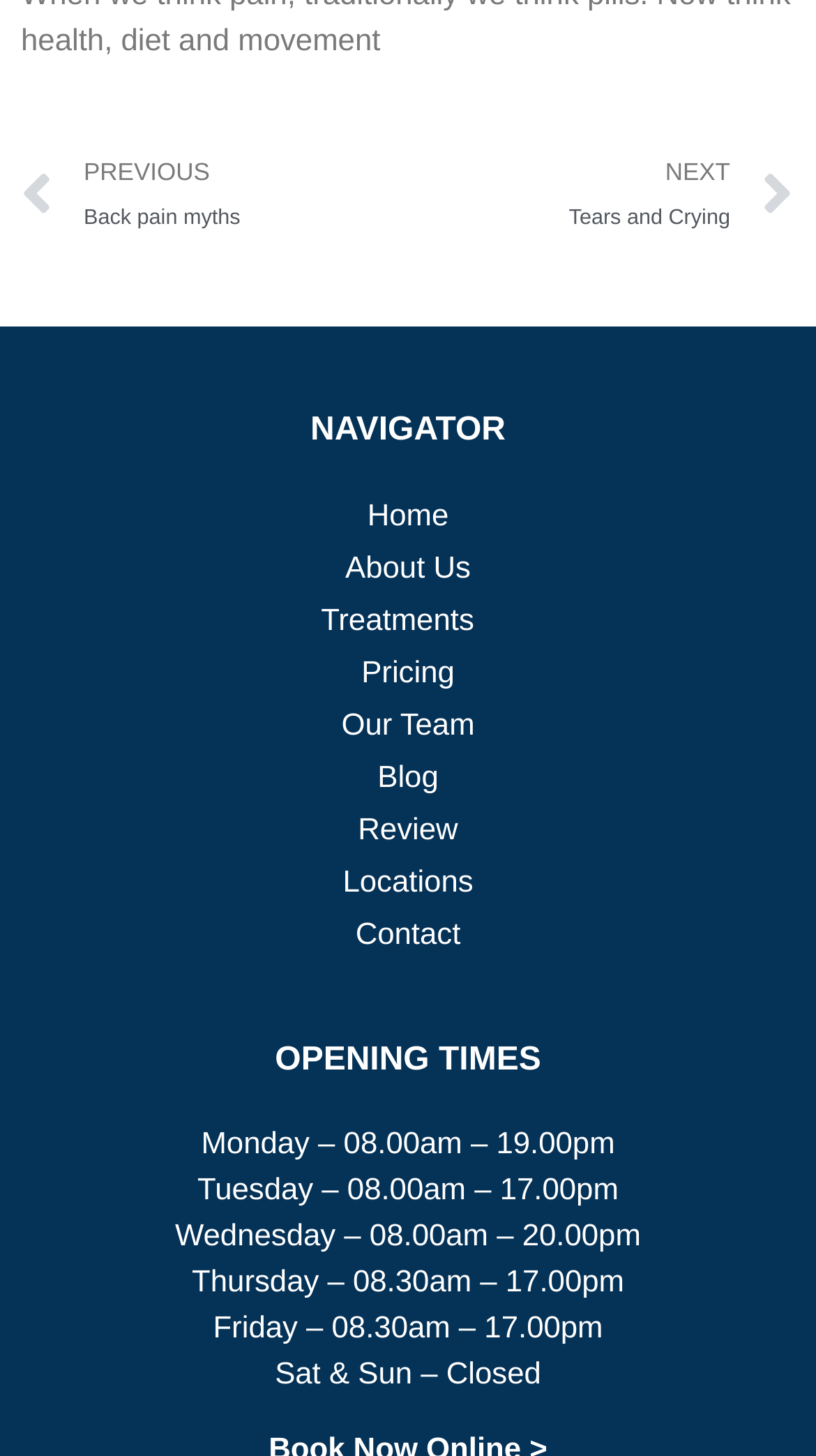How many navigation links are there?
Use the image to answer the question with a single word or phrase.

9